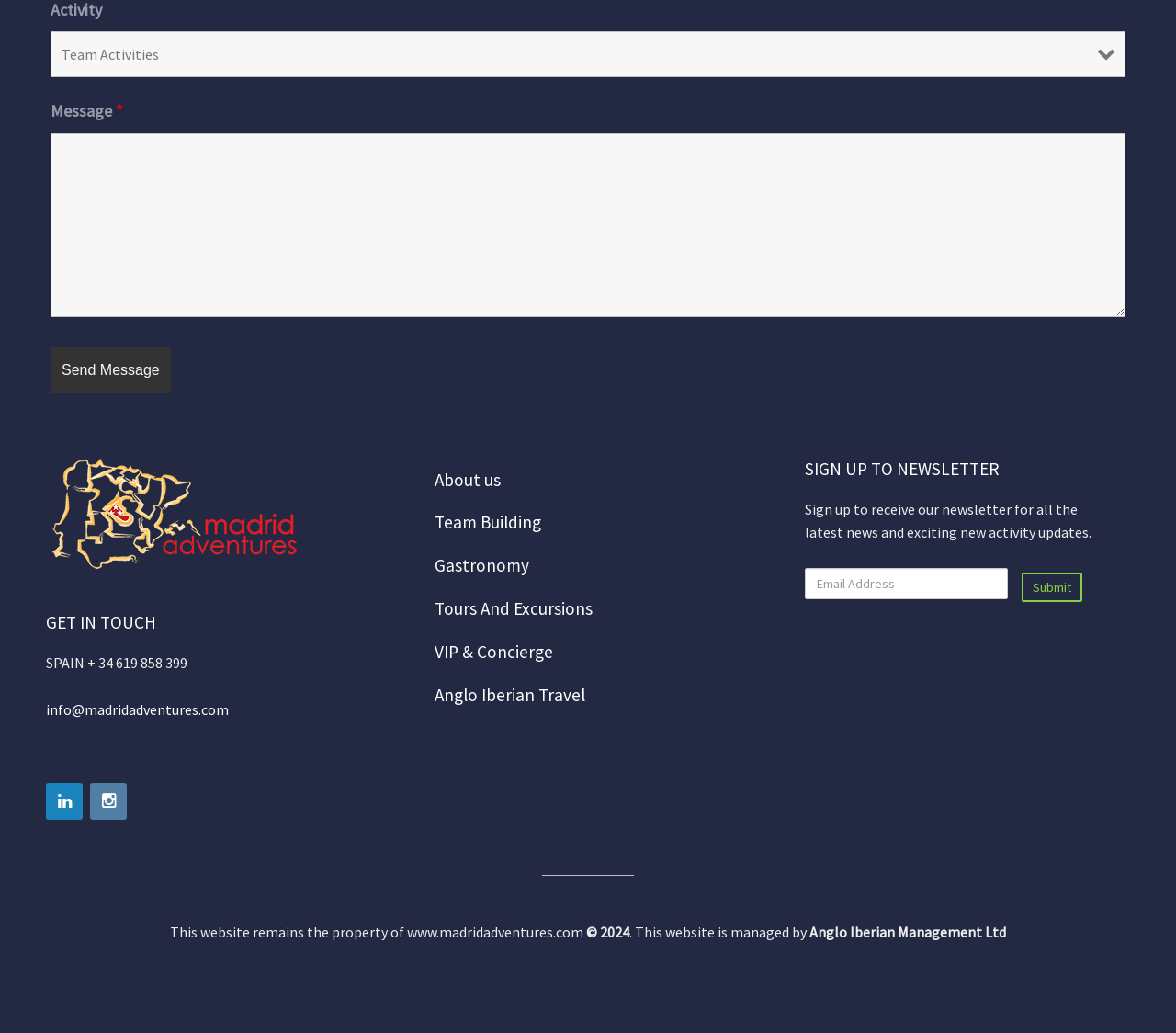Using the information in the image, give a comprehensive answer to the question: 
What is the topic of the newsletter?

The newsletter sign-up form has a description that mentions receiving the latest news and exciting new activity updates, indicating that the newsletter is related to the website's activities and news.